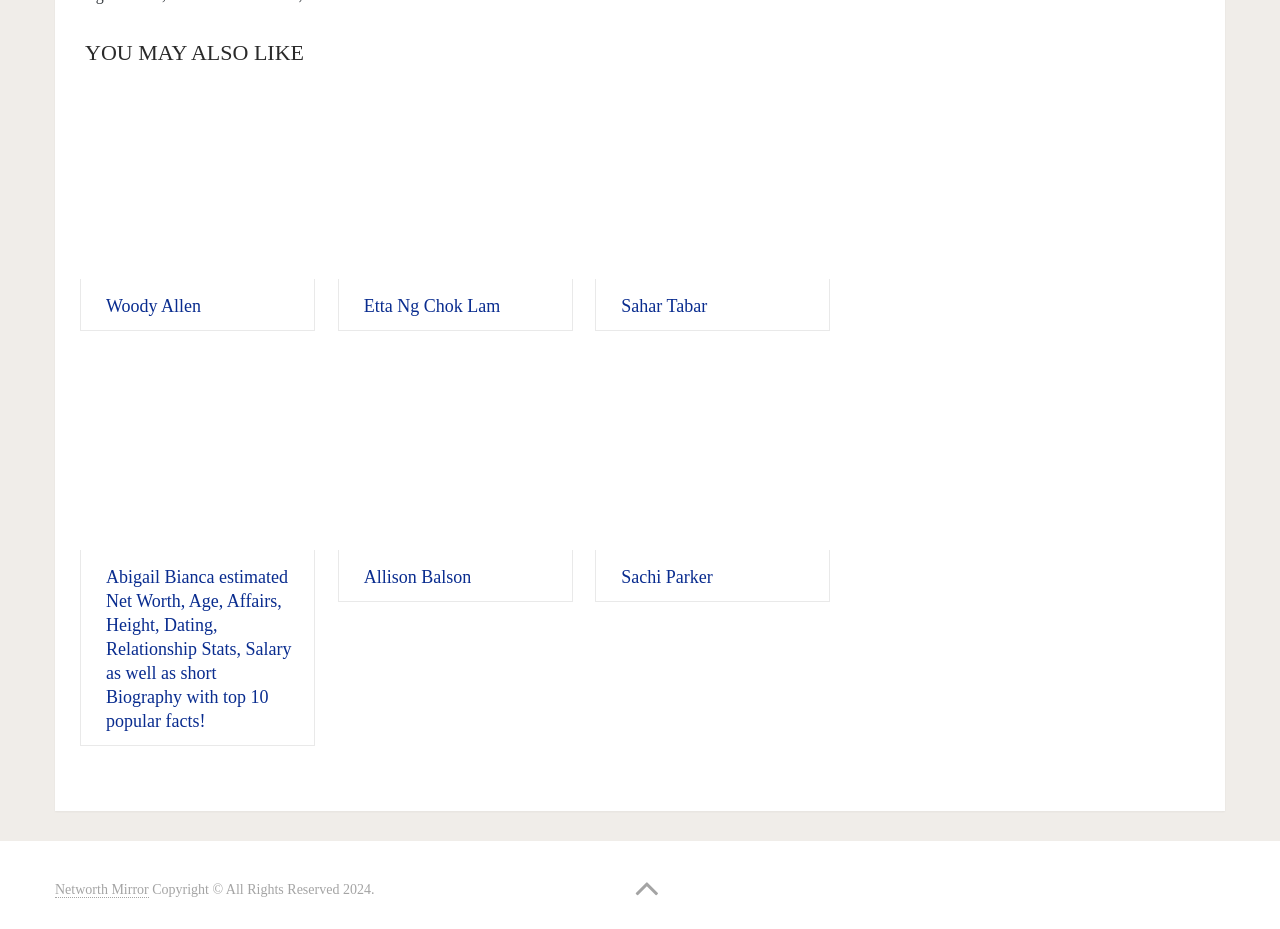What is the name of the person in the third article?
Kindly give a detailed and elaborate answer to the question.

The name of the person in the third article is 'Sahar Tabar', which is indicated by the heading element and the link text in the third article.